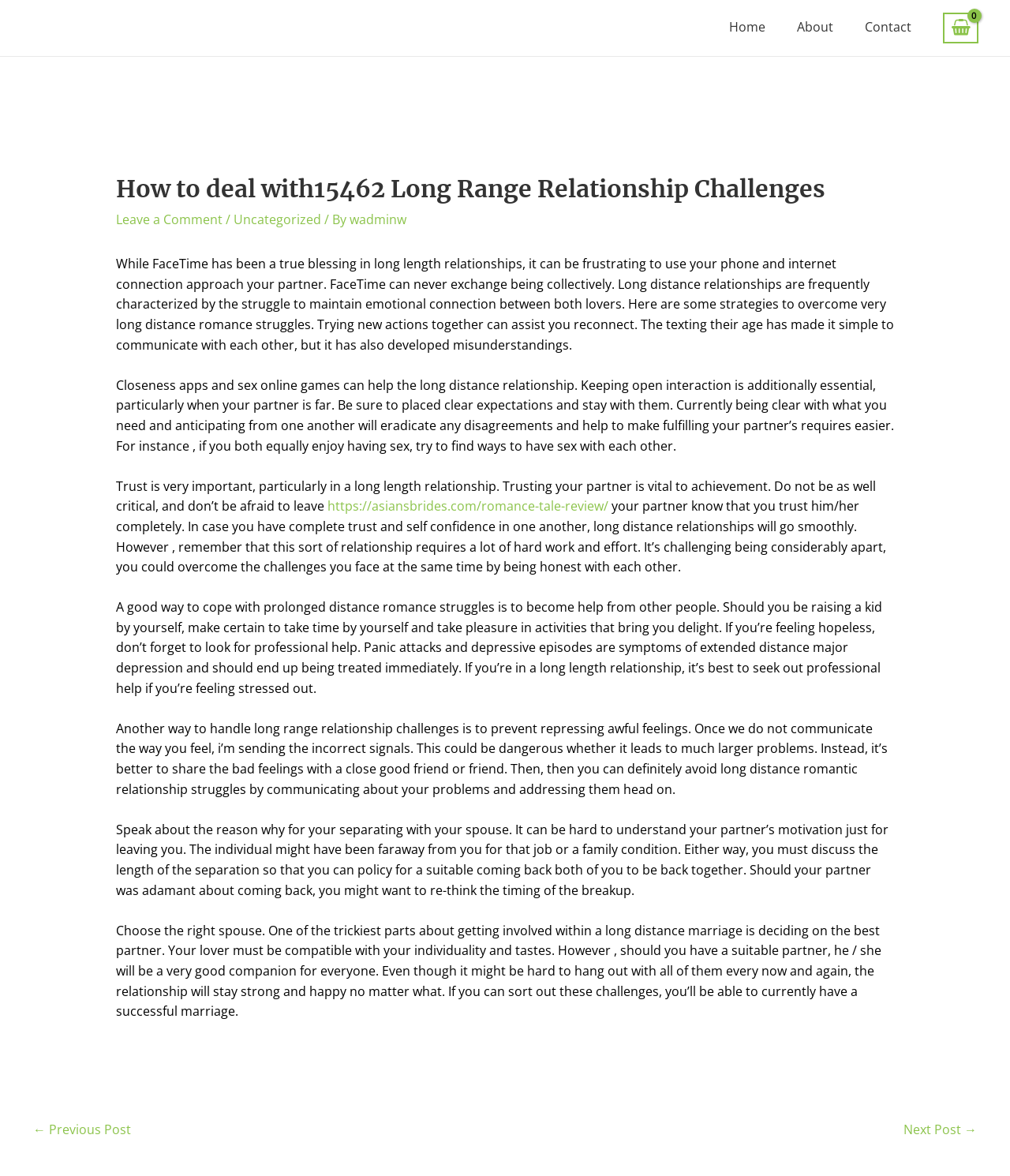Identify the bounding box coordinates of the region that should be clicked to execute the following instruction: "Read the article about long range relationship challenges".

[0.115, 0.148, 0.885, 0.195]